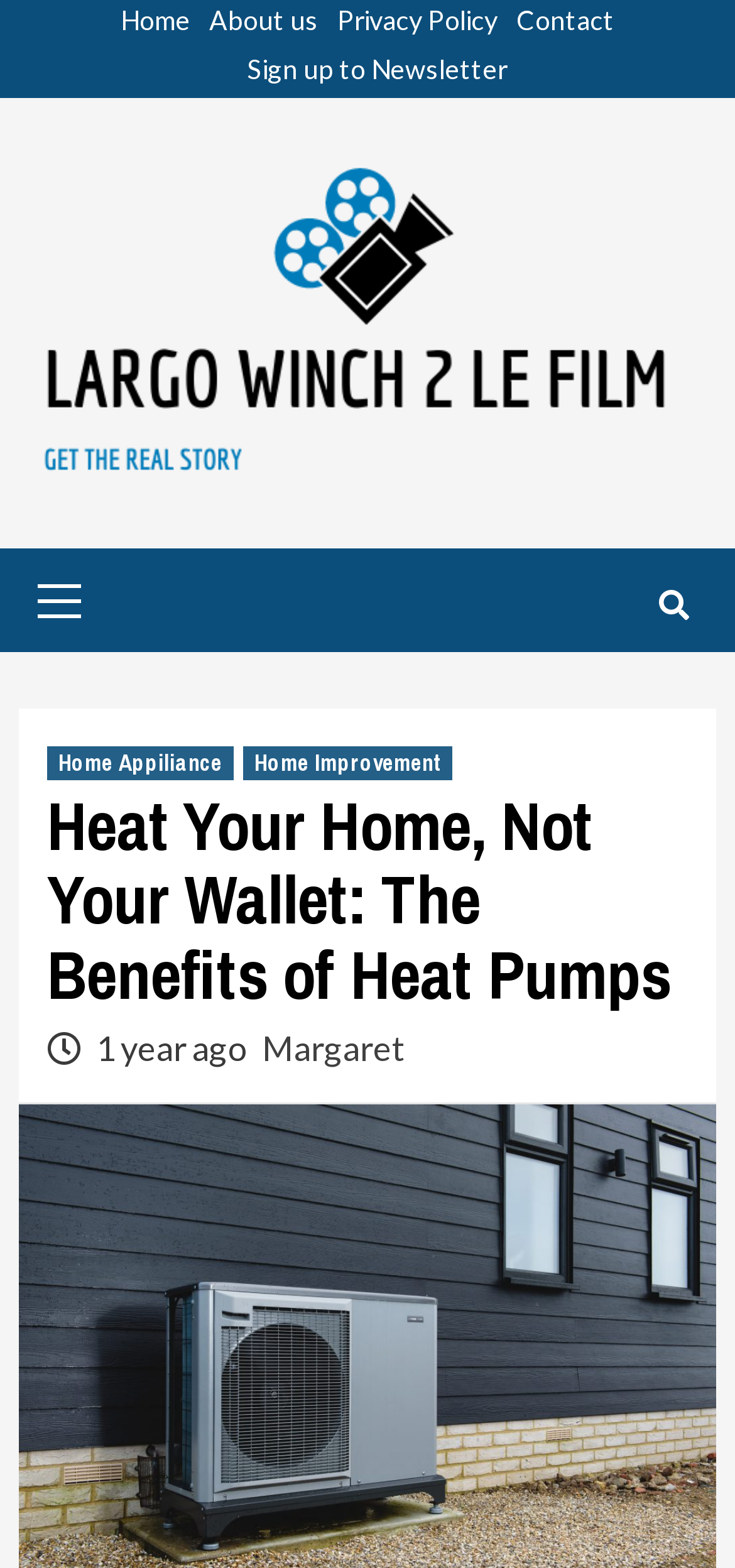Who wrote the article?
Refer to the image and give a detailed answer to the query.

I found a link with the text 'Margaret' which is likely to be the author of the article, as it is located near the heading and the publication date.